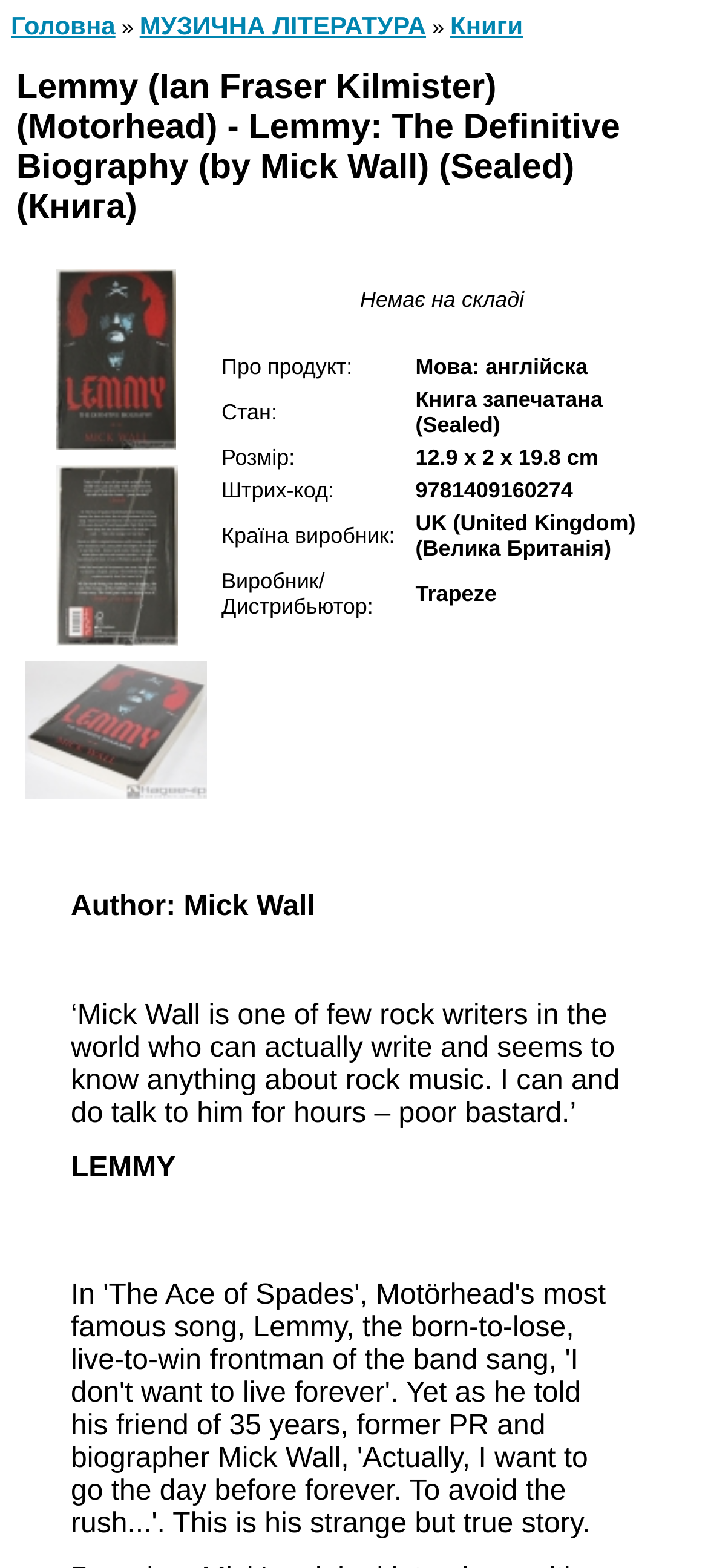For the element described, predict the bounding box coordinates as (top-left x, top-left y, bottom-right x, bottom-right y). All values should be between 0 and 1. Element description: МУЗИЧНА ЛІТЕРАТУРА

[0.197, 0.007, 0.602, 0.025]